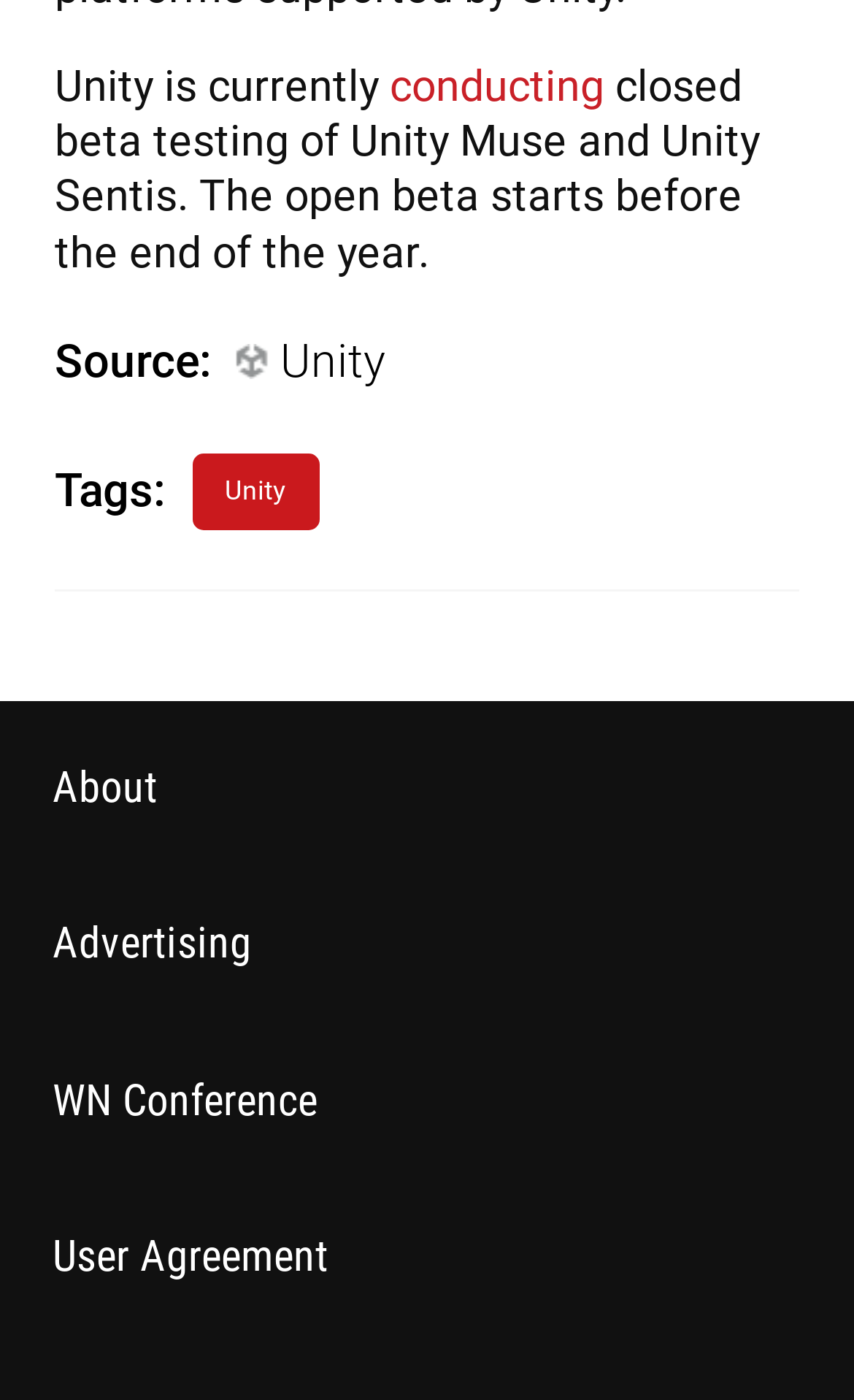Please study the image and answer the question comprehensively:
What is the status of the open beta?

According to the text, 'The open beta starts before the end of the year.' Therefore, the answer is 'starts before the end of the year'.